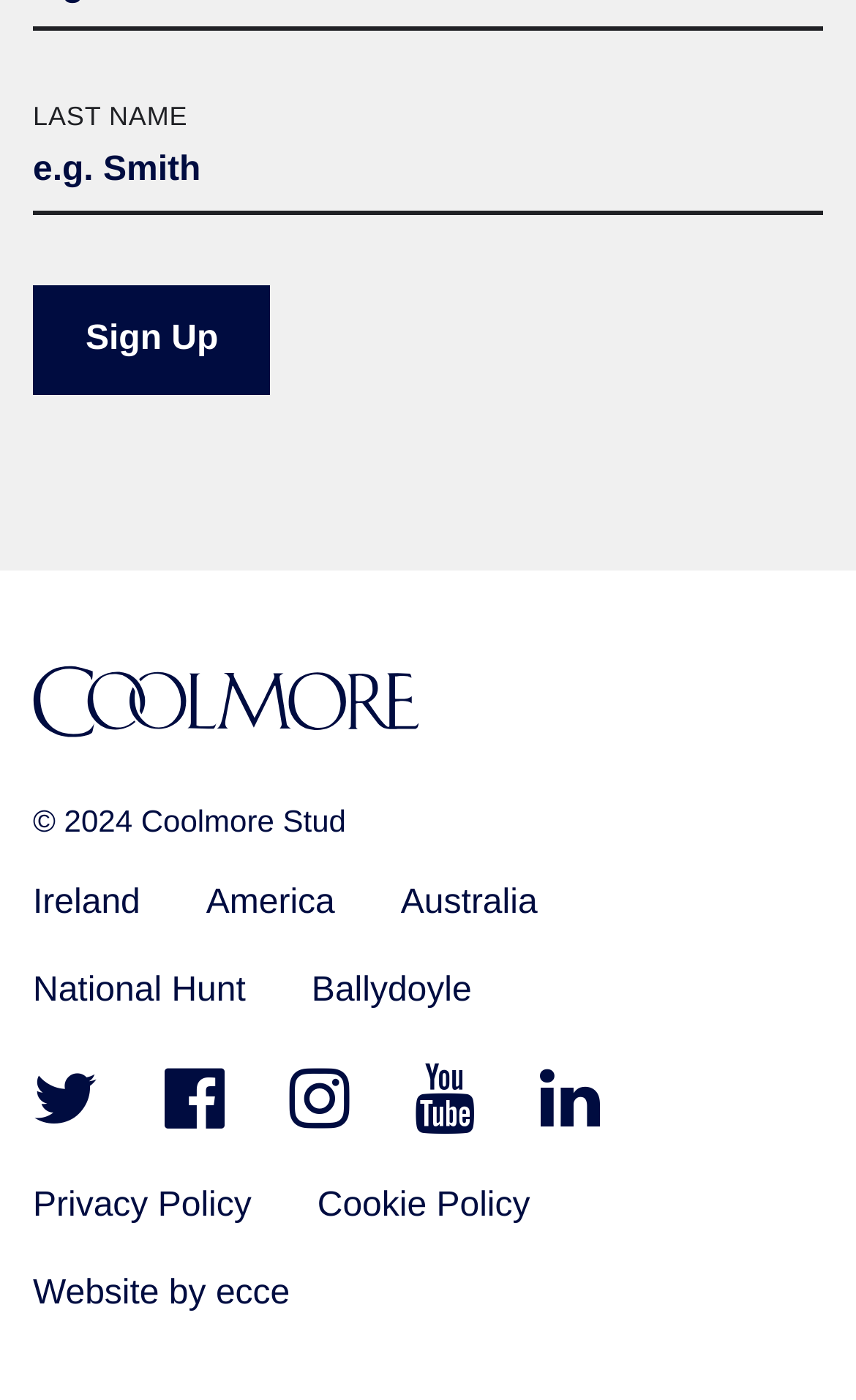Please identify the bounding box coordinates of the element that needs to be clicked to execute the following command: "Click sign up". Provide the bounding box using four float numbers between 0 and 1, formatted as [left, top, right, bottom].

[0.038, 0.203, 0.317, 0.281]